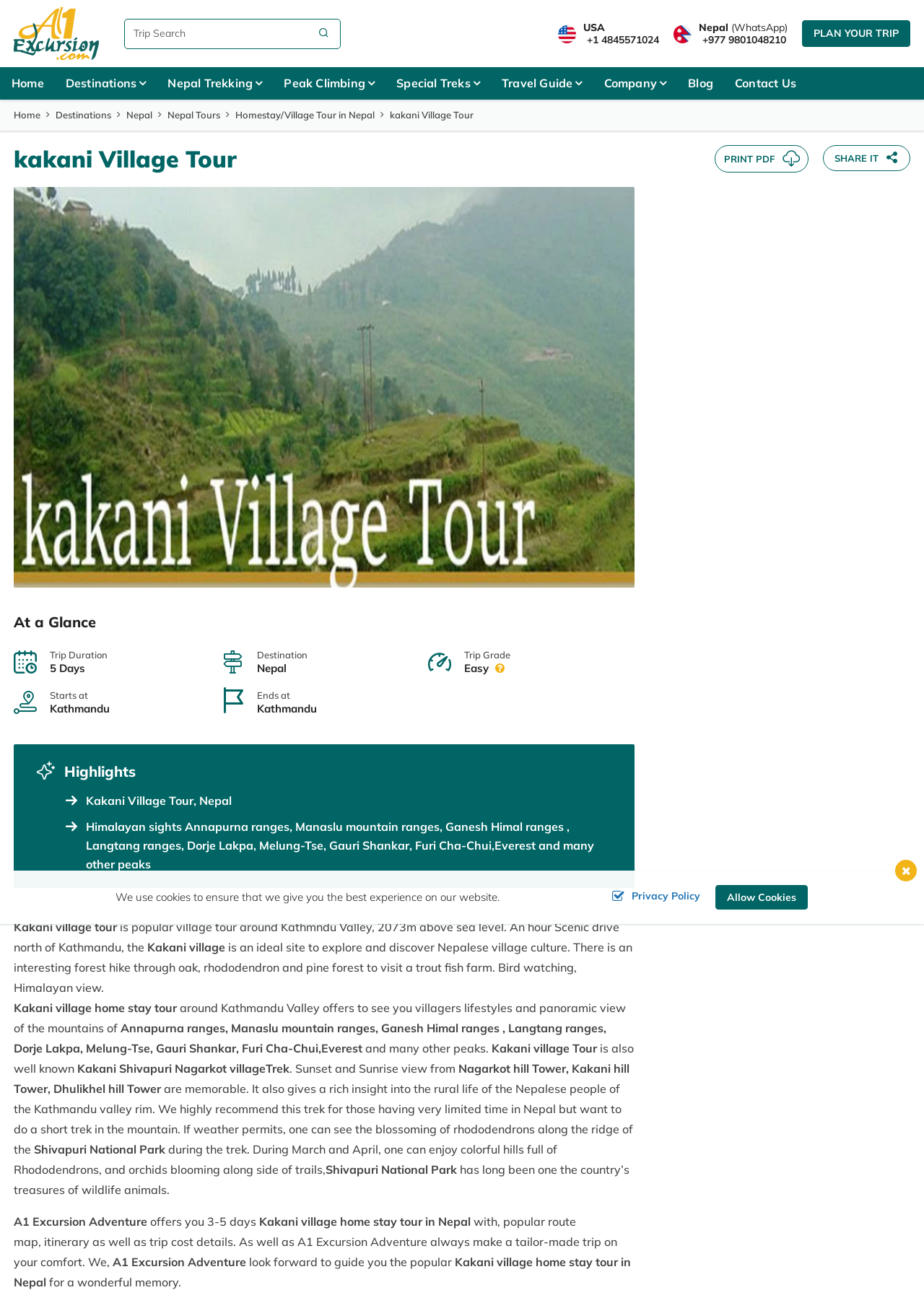Could you locate the bounding box coordinates for the section that should be clicked to accomplish this task: "Share the trip details".

[0.891, 0.11, 0.985, 0.13]